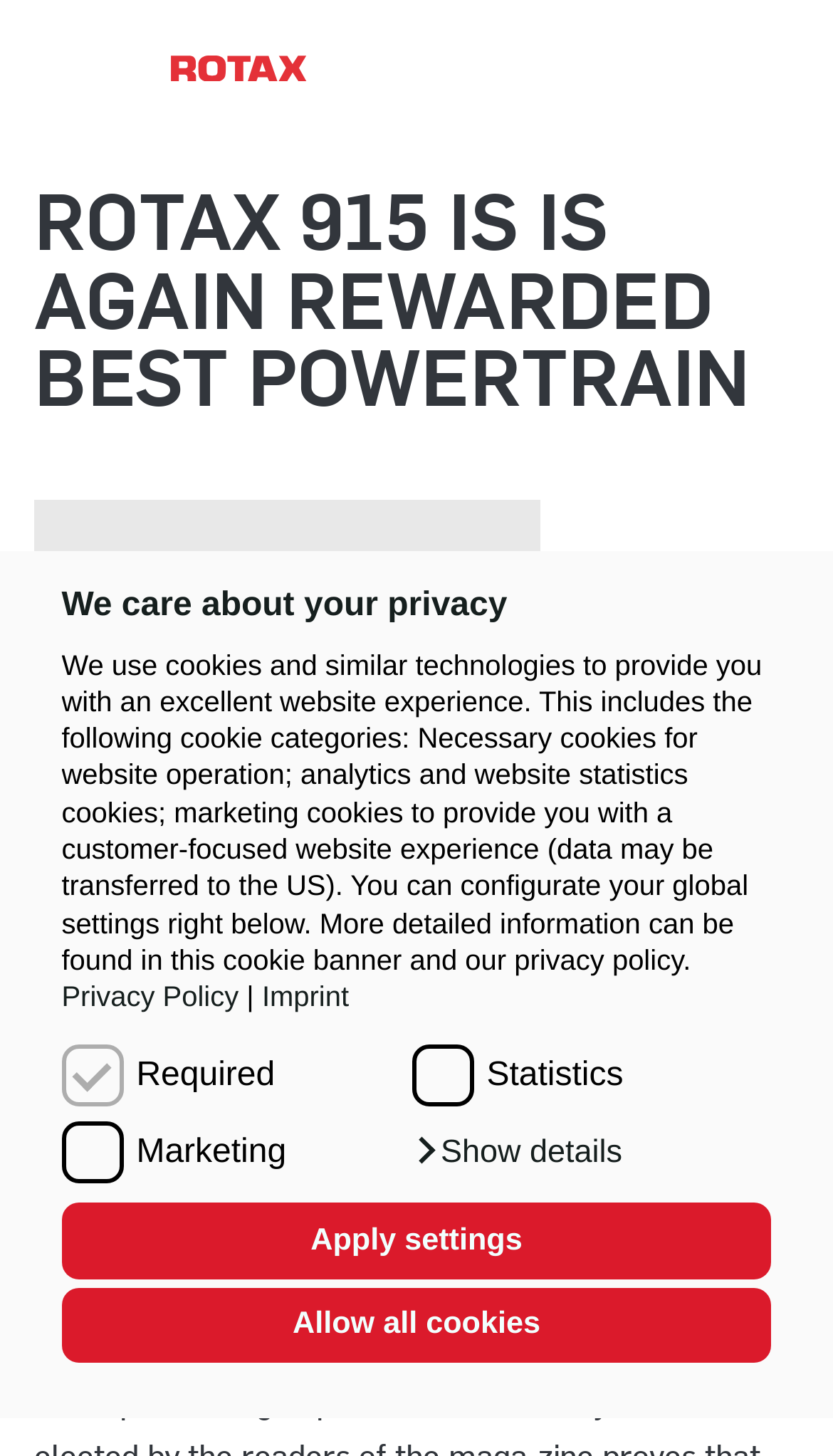What is the name of the magazine that awarded Rotax 915 iS?
Respond with a short answer, either a single word or a phrase, based on the image.

Aerokurier